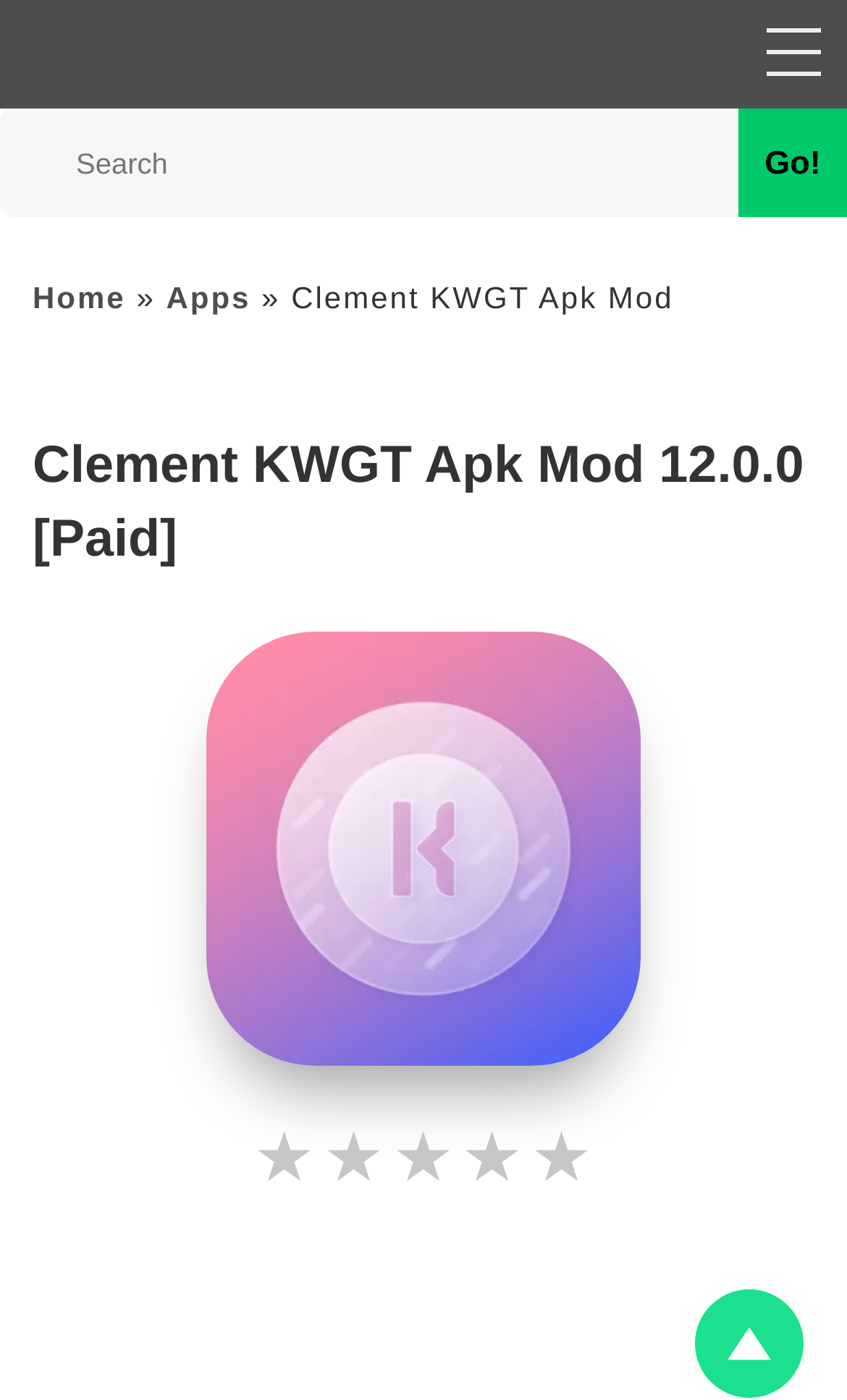What is the name of the app being featured?
Please respond to the question with a detailed and thorough explanation.

The heading 'Clement KWGT Apk Mod 12.0.0 [Paid]' and the static text 'Clement KWGT Apk Mod' suggest that the app being featured on this webpage is Clement KWGT Apk Mod.